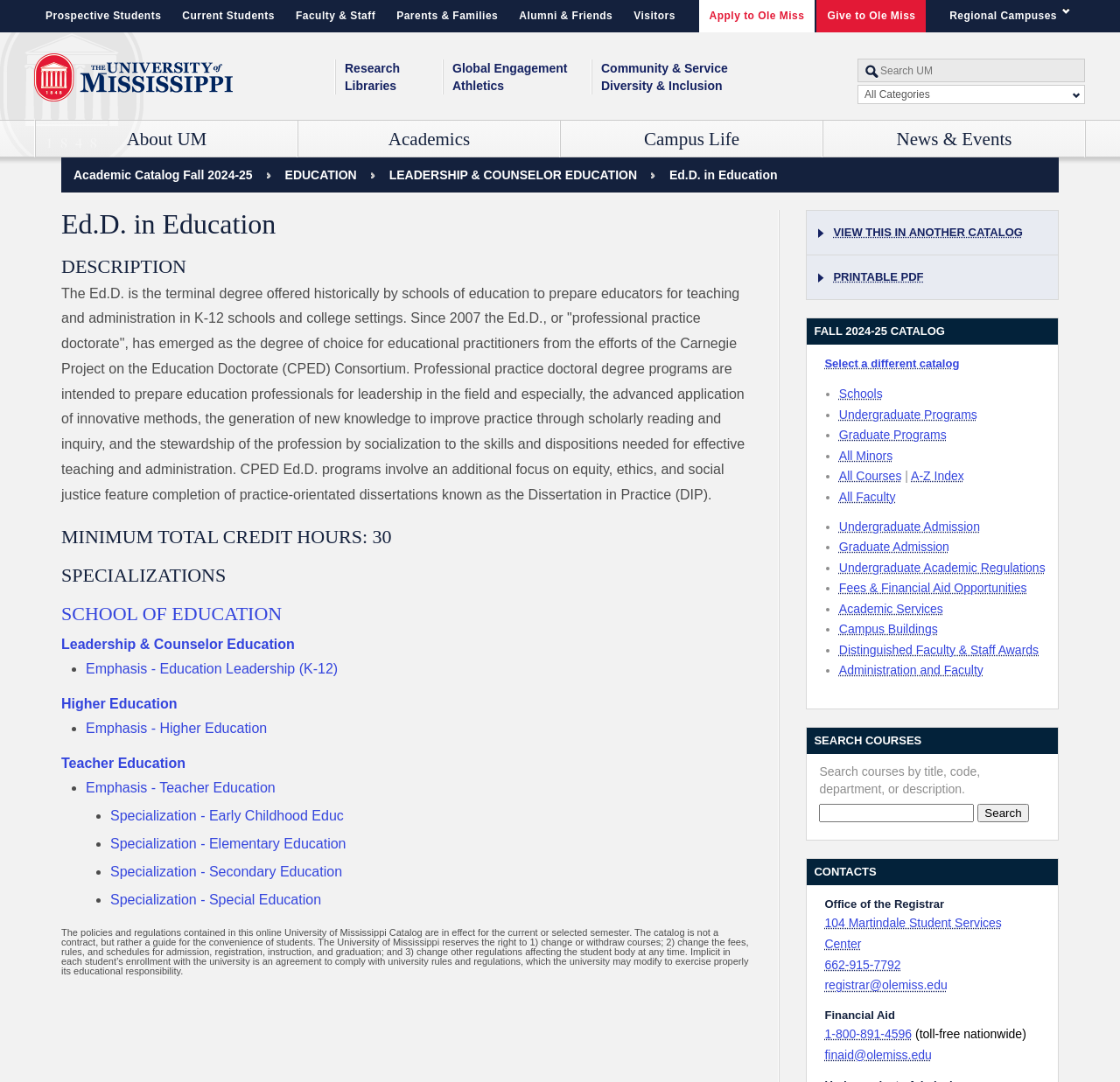Respond with a single word or phrase to the following question:
What are the categories for searching the UM website?

All Categories